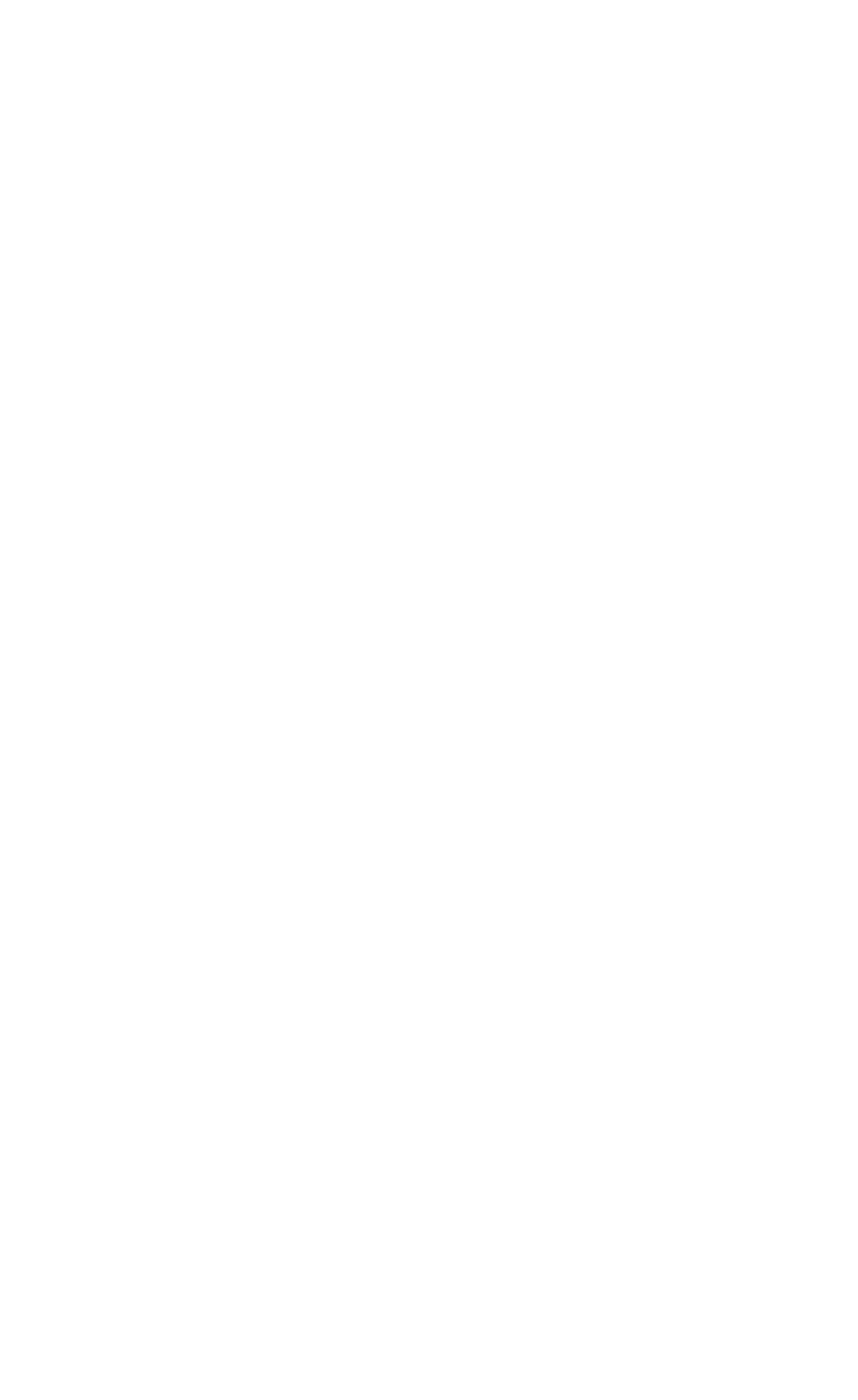Answer the question with a brief word or phrase:
How many image elements are there on the webpage?

1